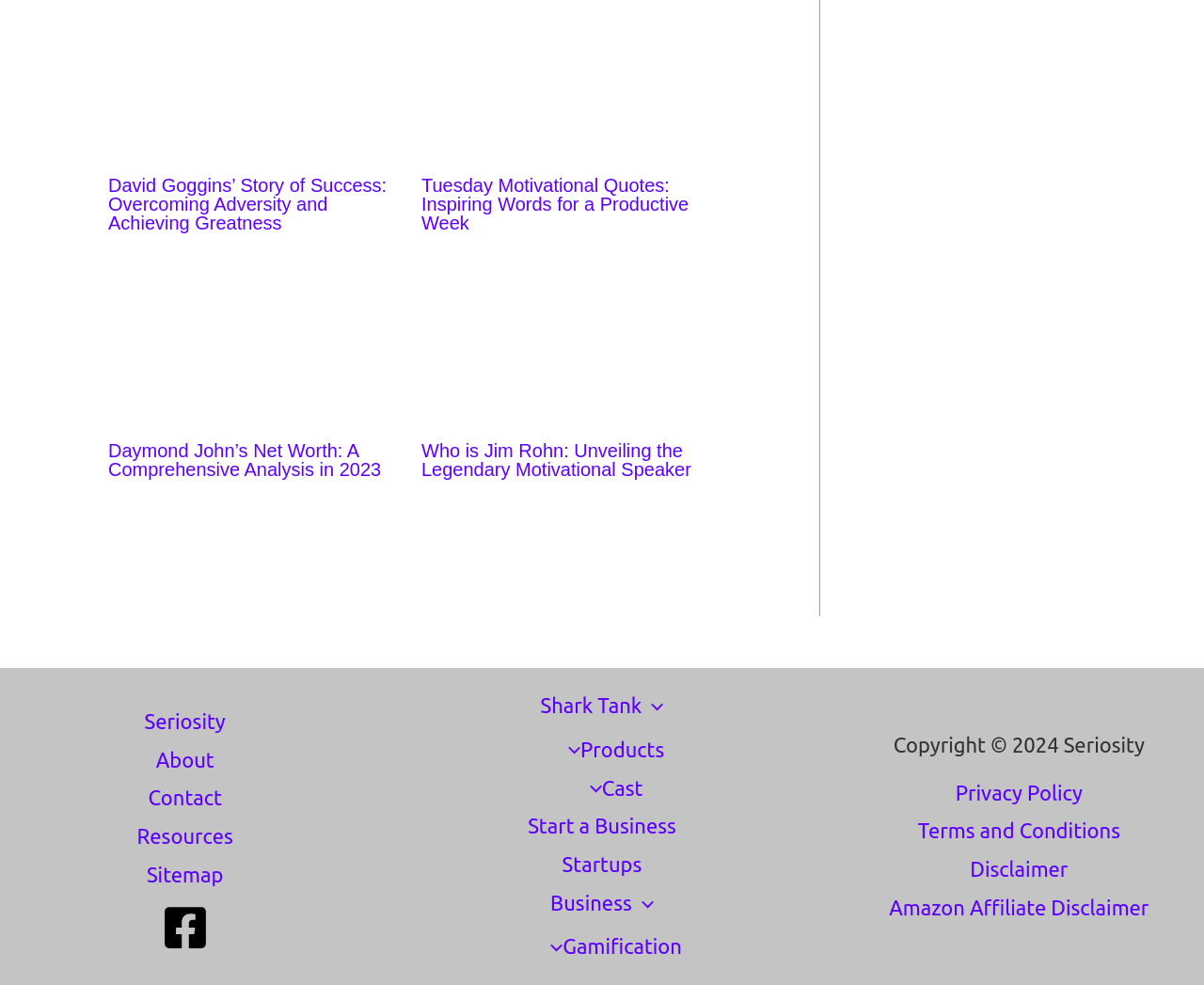Please identify the bounding box coordinates of the area I need to click to accomplish the following instruction: "Visit Facebook page".

[0.134, 0.918, 0.173, 0.966]